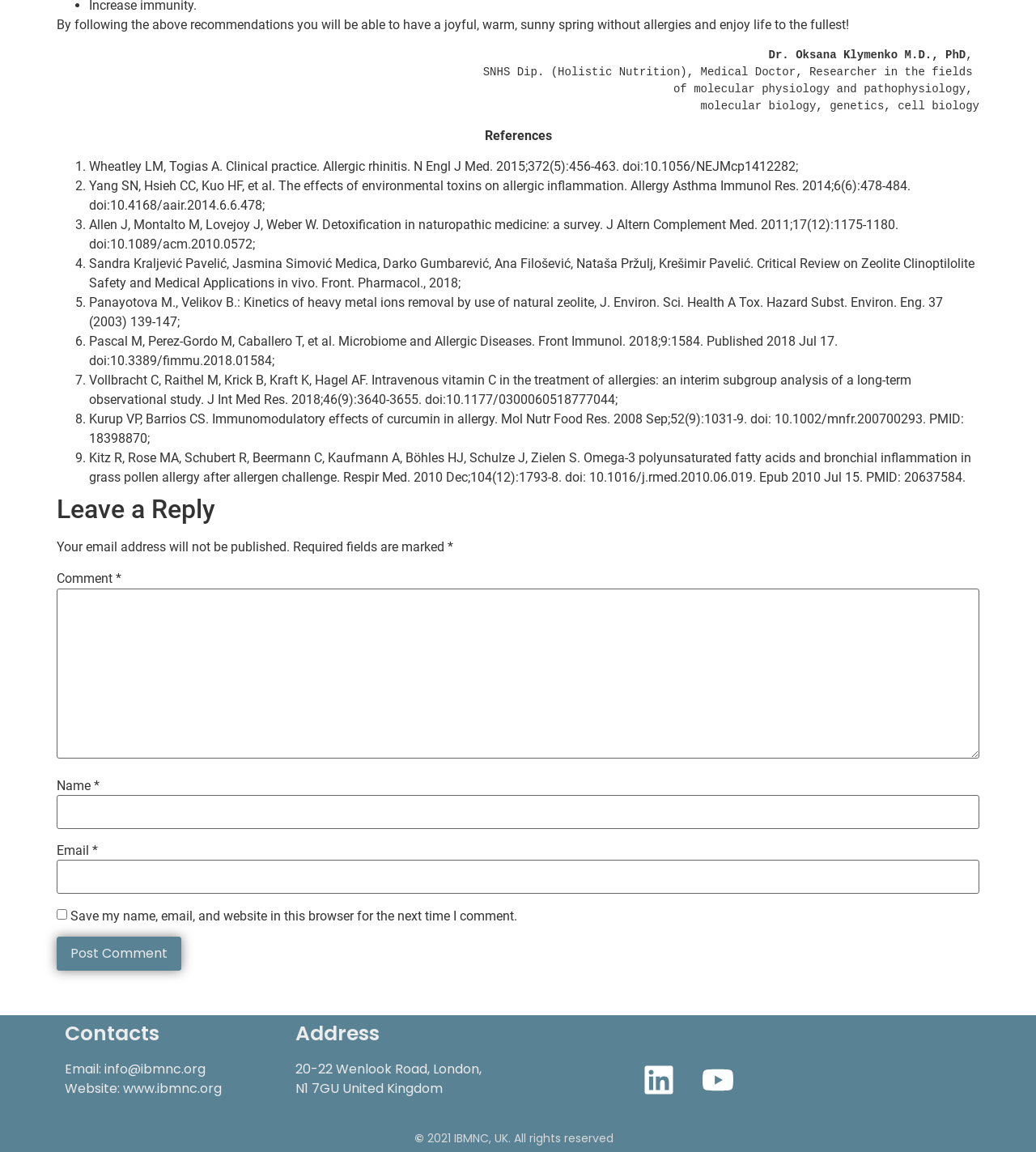What is the purpose of the comment section?
Please answer the question with a detailed response using the information from the screenshot.

The webpage has a comment section with a heading 'Leave a Reply', which indicates that the purpose of this section is to allow users to leave a reply or comment on the webpage.